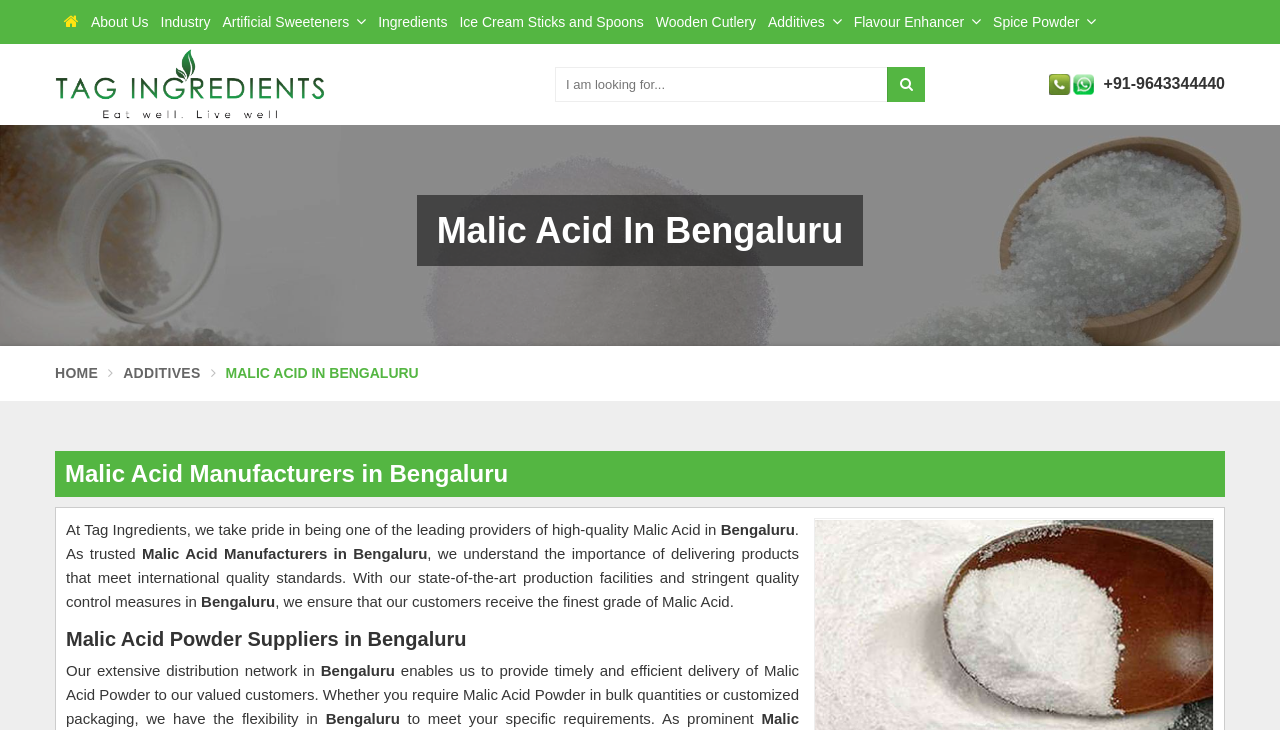Locate the bounding box coordinates of the clickable region to complete the following instruction: "Click the 'About Us' link."

[0.066, 0.0, 0.121, 0.06]